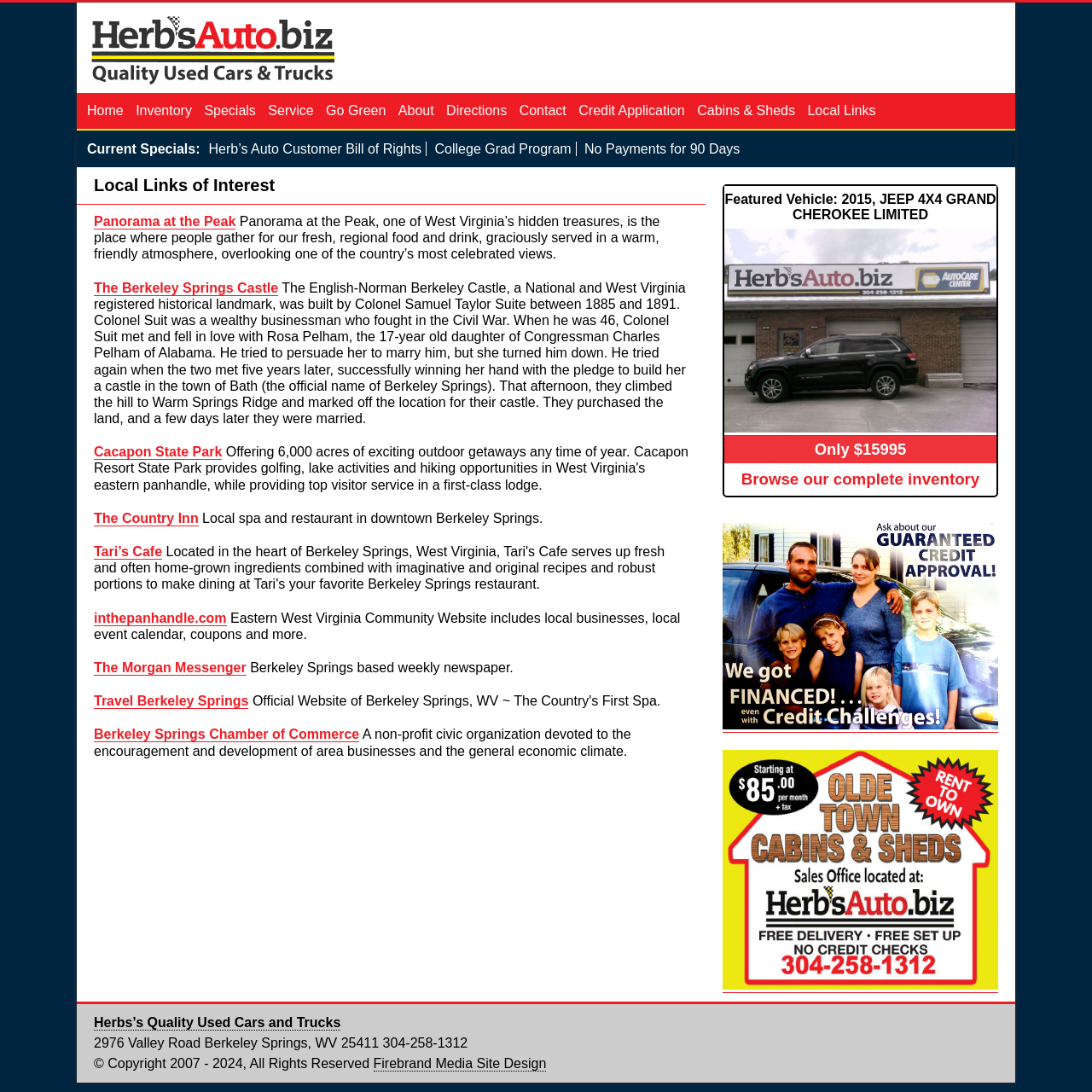What is the price of the featured vehicle?
Using the image as a reference, deliver a detailed and thorough answer to the question.

I found the answer by looking at the section that says 'Featured Vehicle: 2015, JEEP 4X4 GRAND CHEROKEE LIMITED' and then found the price listed below it, which is '$15995'.